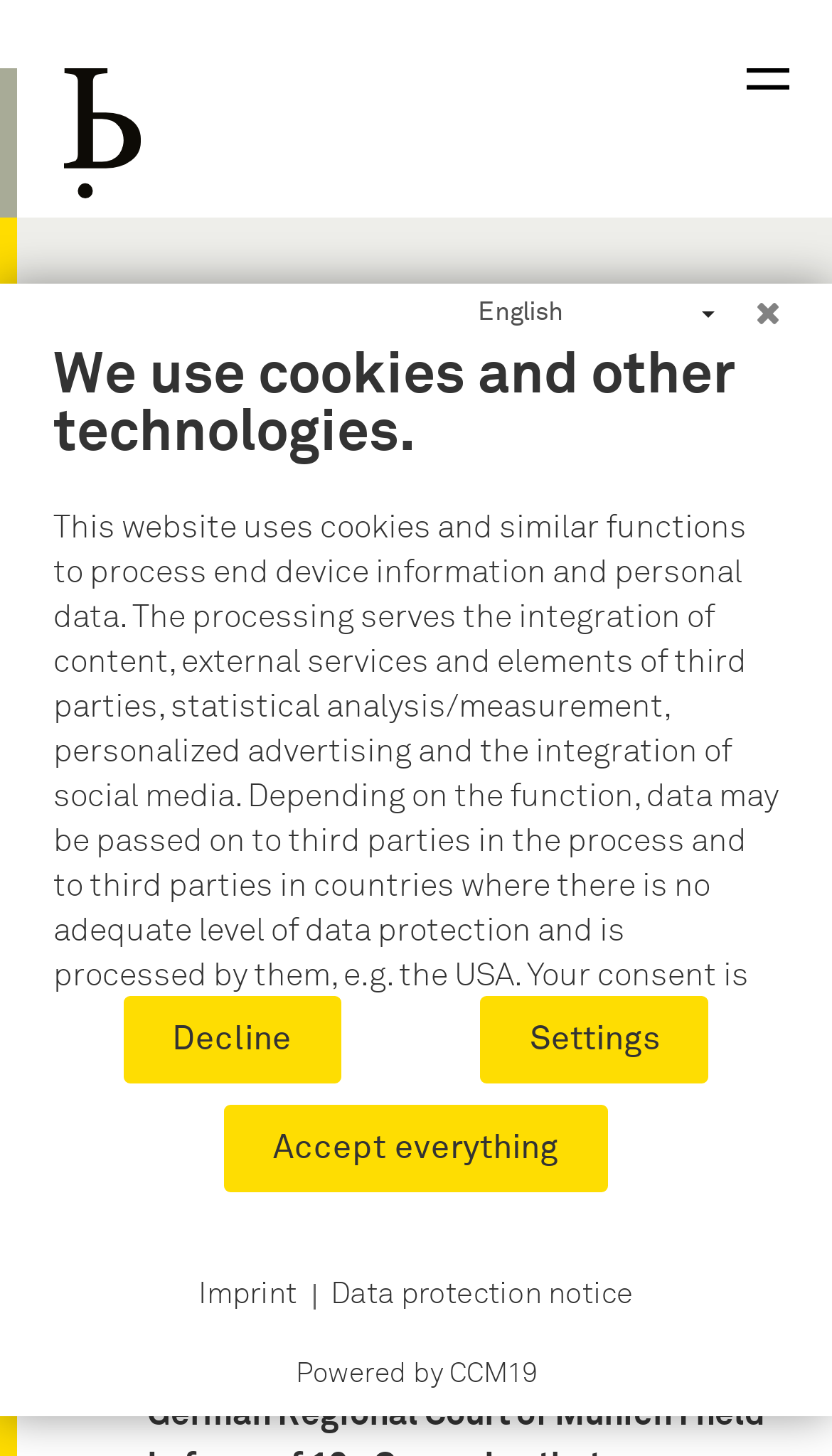Pinpoint the bounding box coordinates of the area that should be clicked to complete the following instruction: "Go to the Overview Firm News page". The coordinates must be given as four float numbers between 0 and 1, i.e., [left, top, right, bottom].

[0.177, 0.22, 0.716, 0.274]